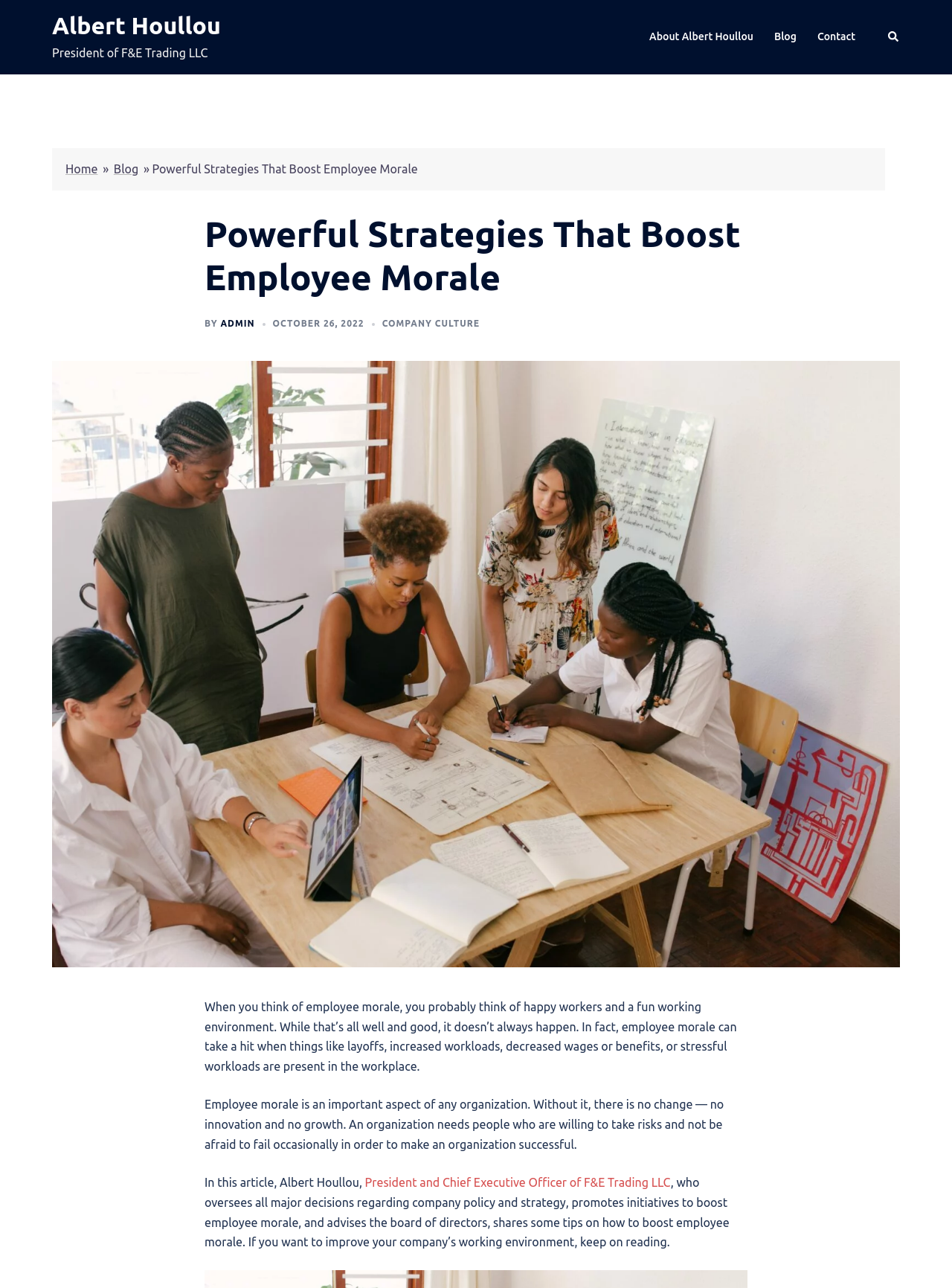What is the author's profession?
Refer to the screenshot and answer in one word or phrase.

President and CEO